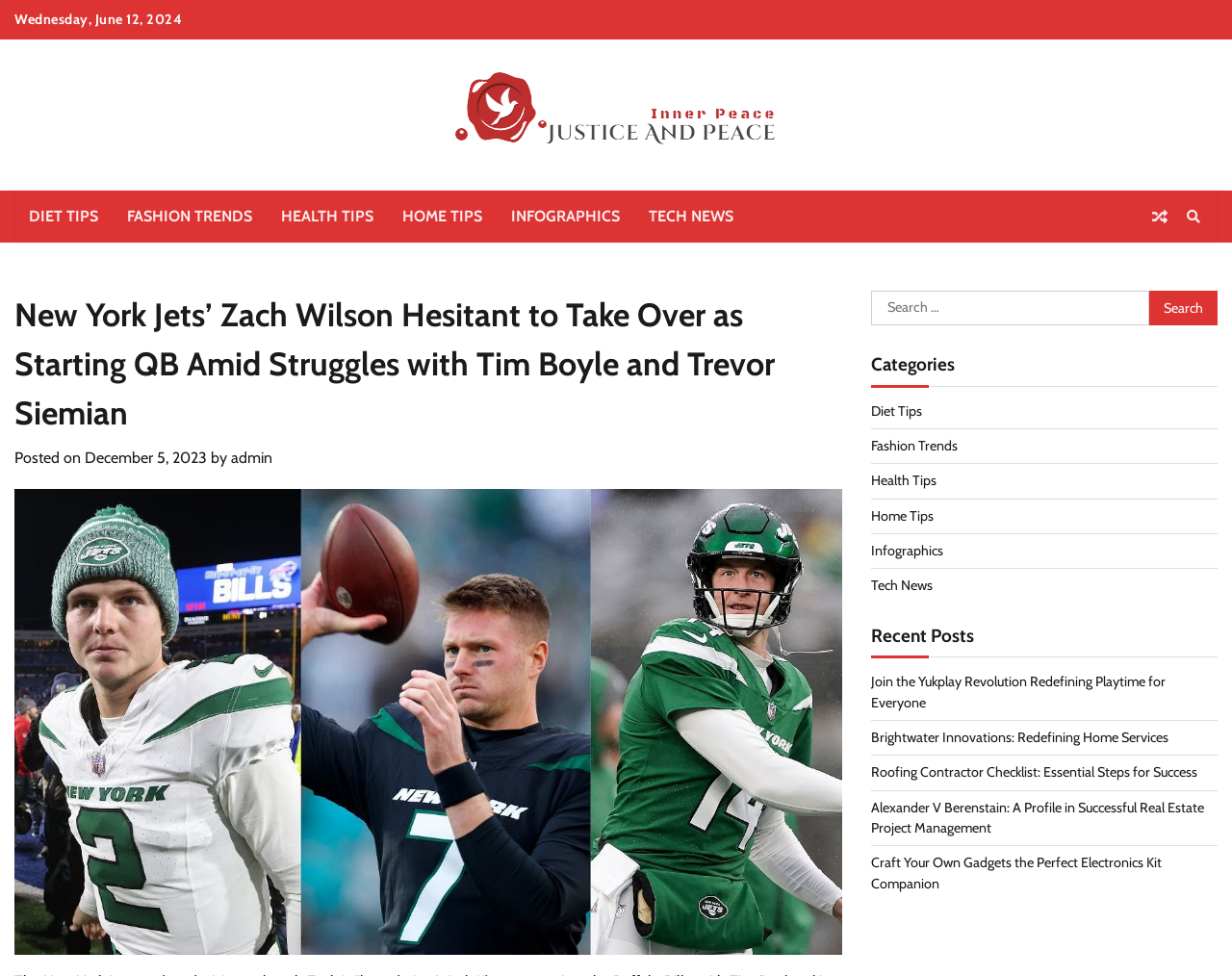Determine the main text heading of the webpage and provide its content.

New York Jets’ Zach Wilson Hesitant to Take Over as Starting QB Amid Struggles with Tim Boyle and Trevor Siemian